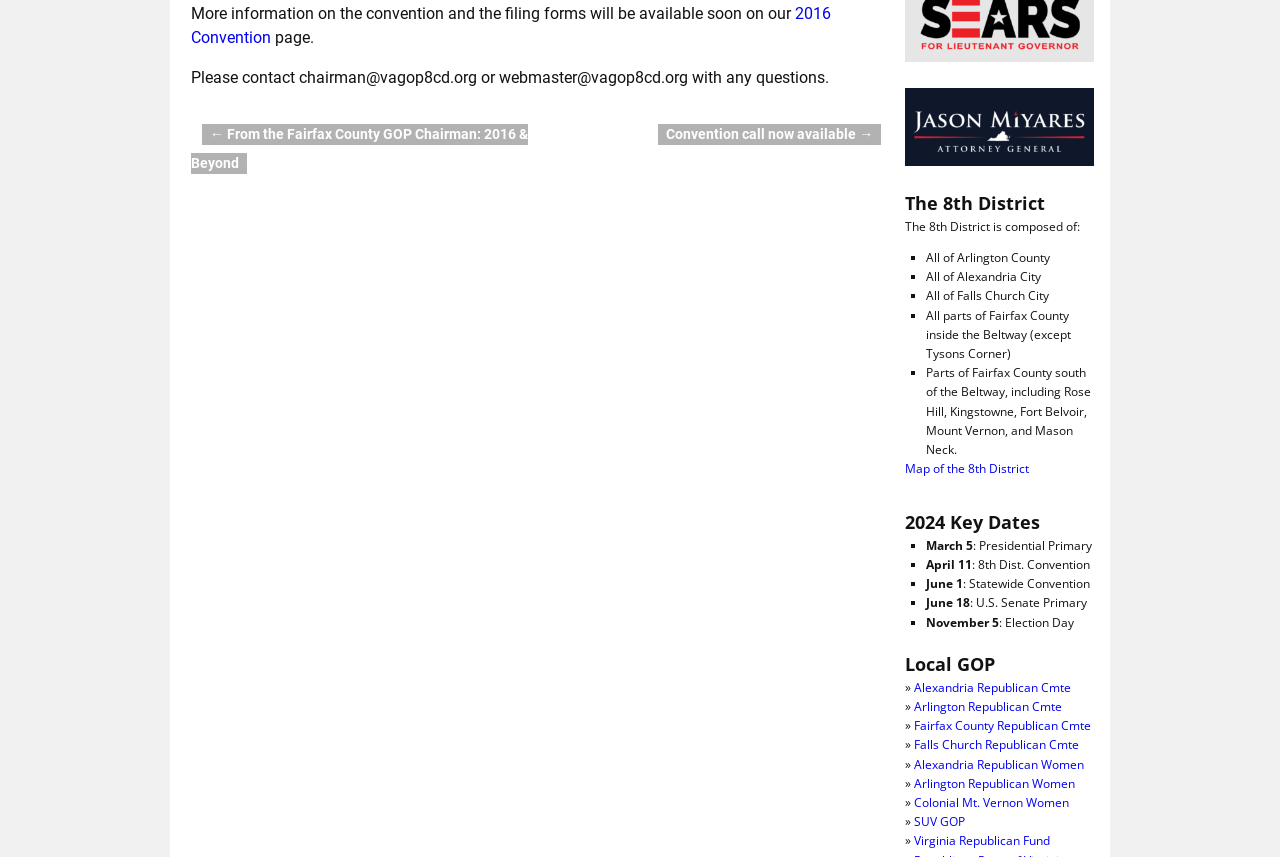From the webpage screenshot, identify the region described by 2016 Convention. Provide the bounding box coordinates as (top-left x, top-left y, bottom-right x, bottom-right y), with each value being a floating point number between 0 and 1.

[0.149, 0.005, 0.649, 0.055]